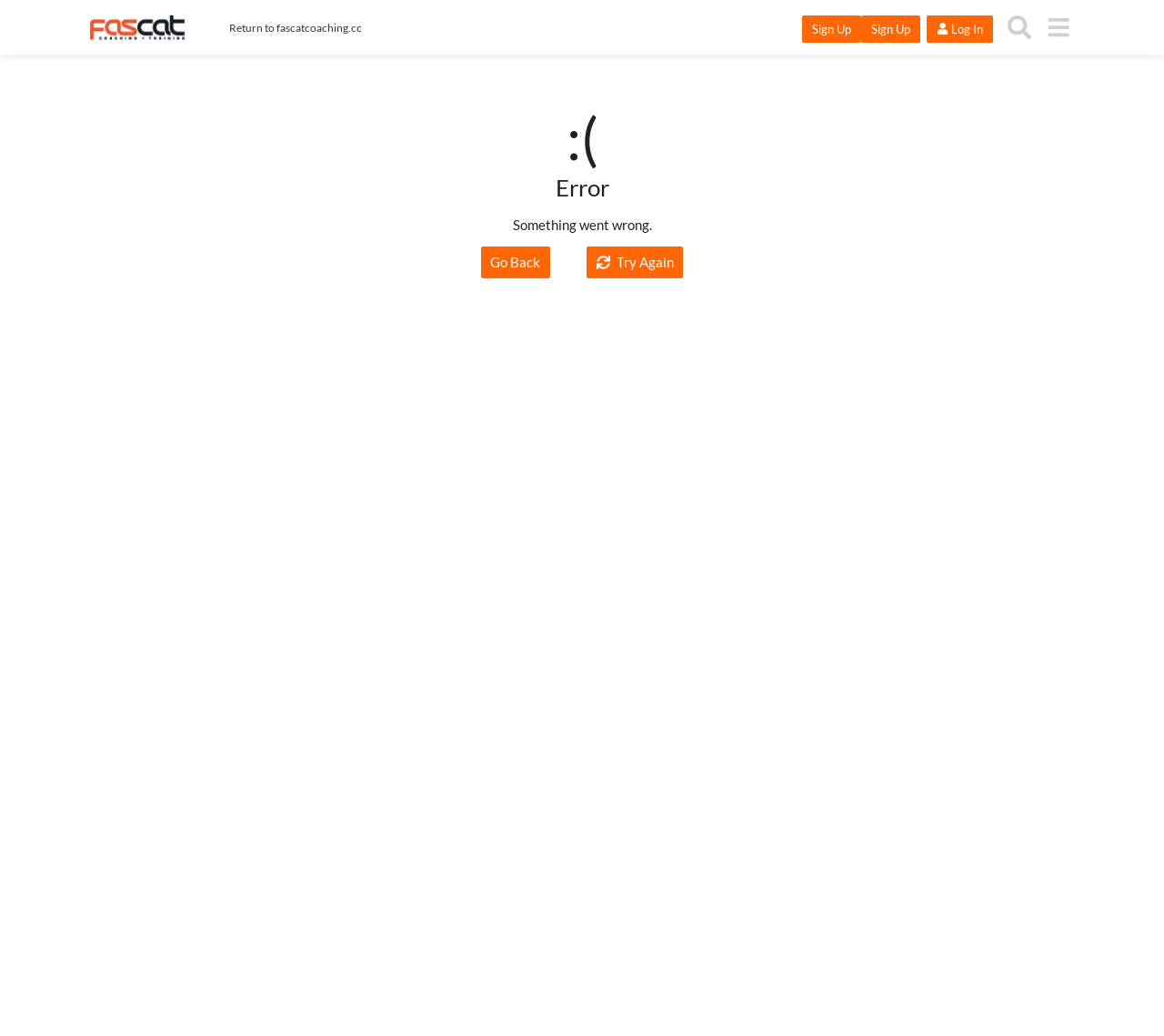Use the details in the image to answer the question thoroughly: 
What is the purpose of the 'Go Back' button?

I inferred the purpose of the 'Go Back' button by its name and its placement near an error message, suggesting that it allows the user to go back to a previous state or page.